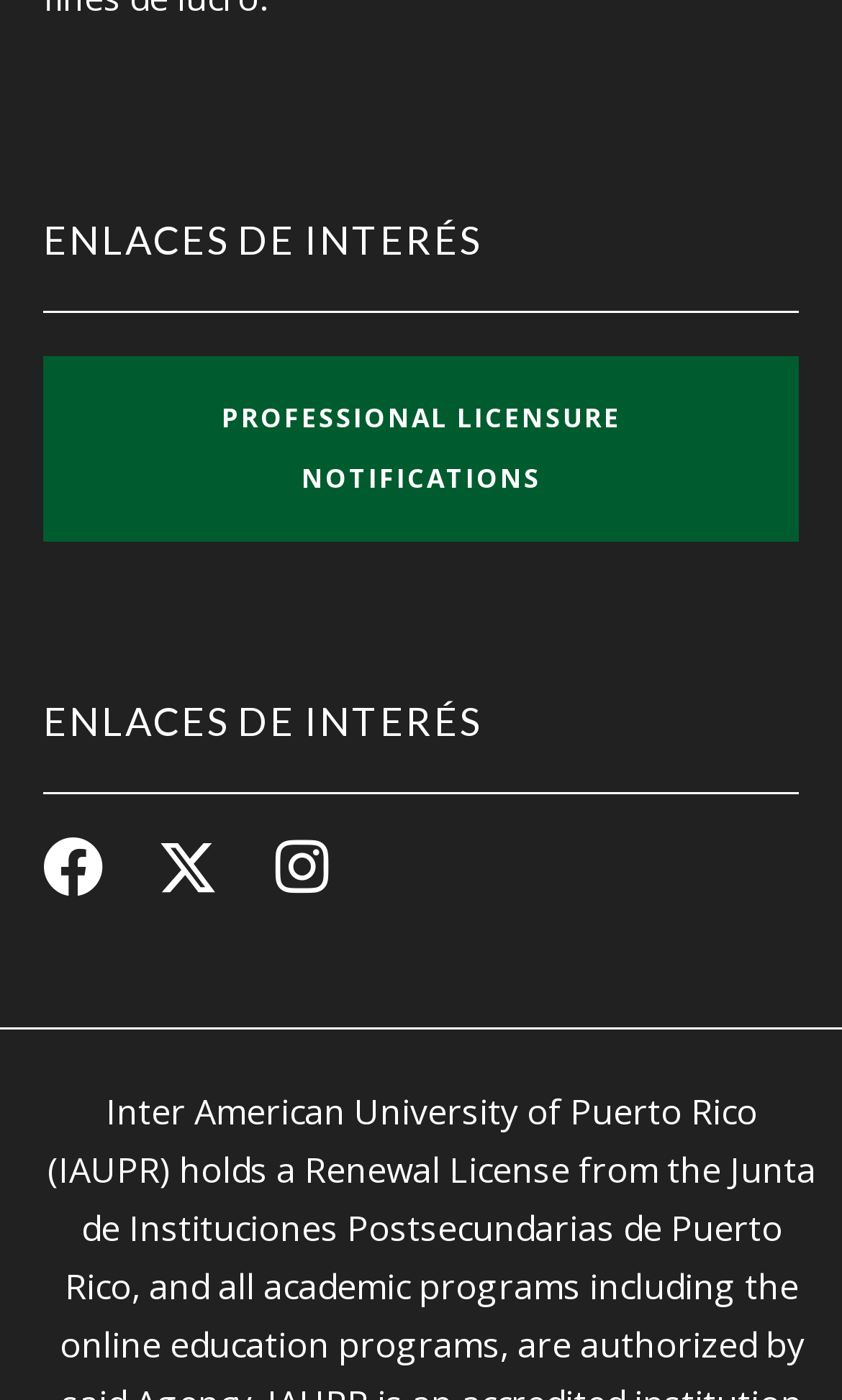What is the icon next to the 'Facebook' link?
Examine the image and give a concise answer in one word or a short phrase.

uf09a